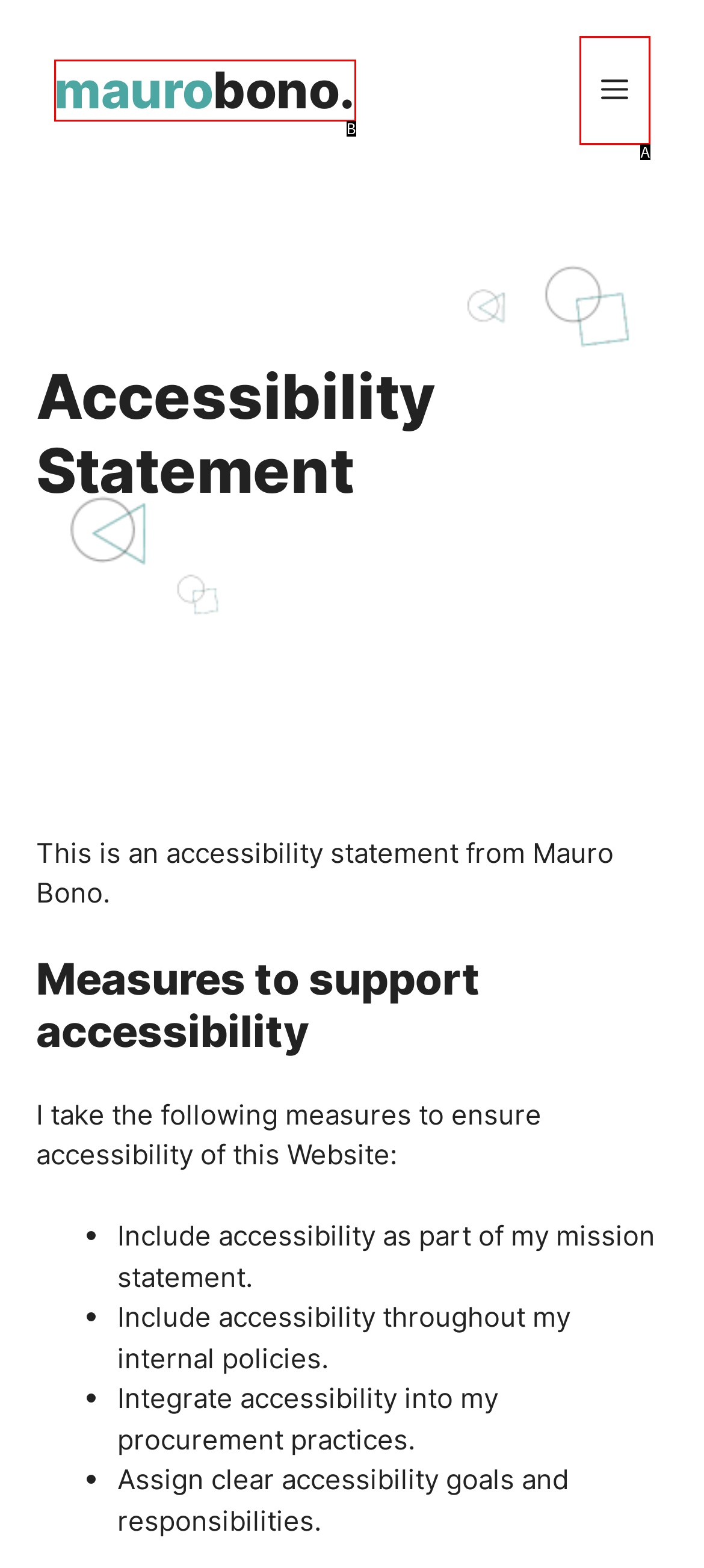Choose the letter that best represents the description: maurobono.. Provide the letter as your response.

B